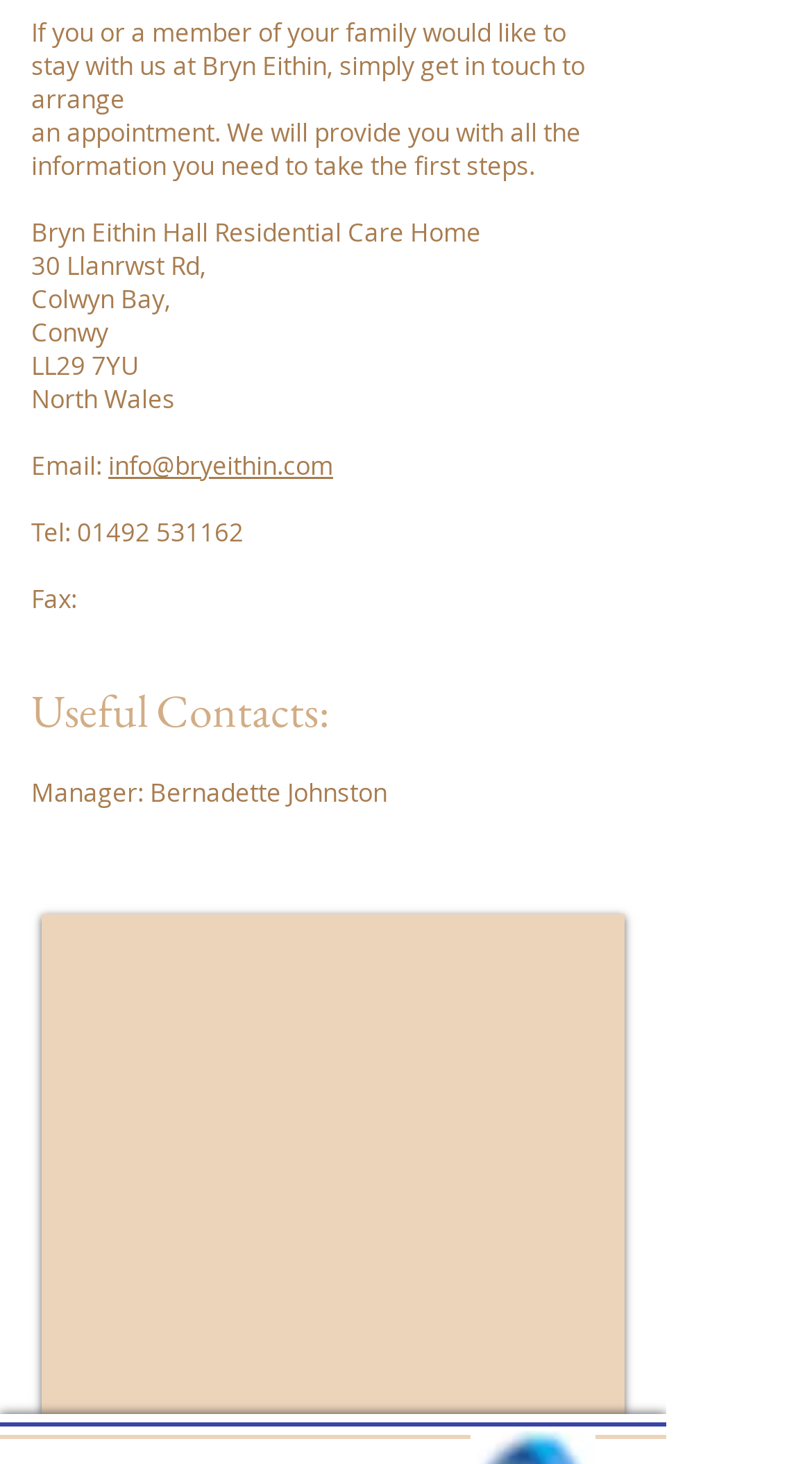Given the element description, predict the bounding box coordinates in the format (top-left x, top-left y, bottom-right x, bottom-right y). Make sure all values are between 0 and 1. Here is the element description: parent_node: Contact us...

[0.051, 0.624, 0.769, 0.966]